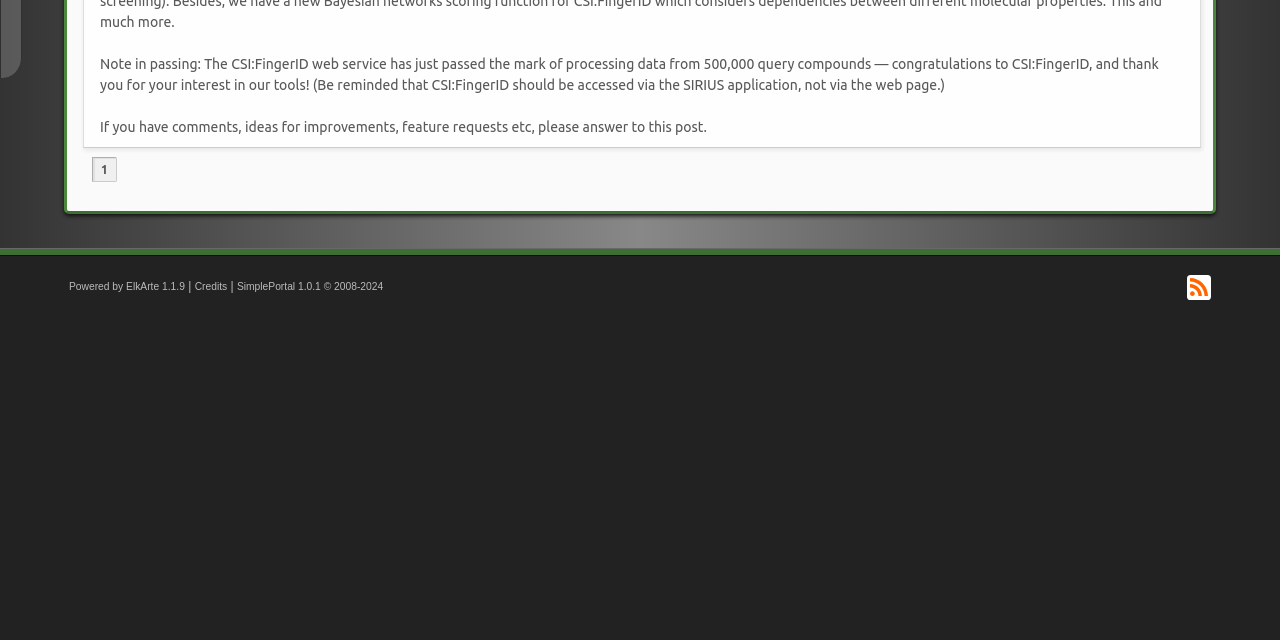Identify the bounding box for the element characterized by the following description: "Business Directory A to Z".

None